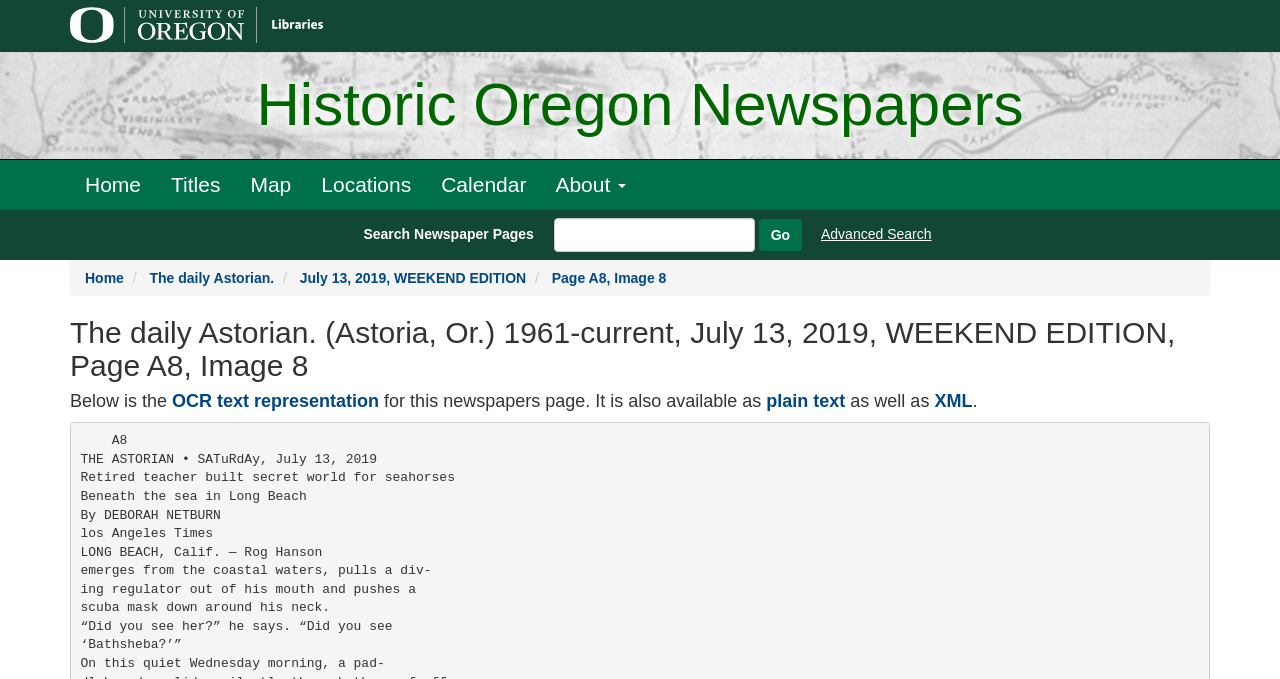What is the name of the newspaper?
Using the visual information from the image, give a one-word or short-phrase answer.

The daily Astorian